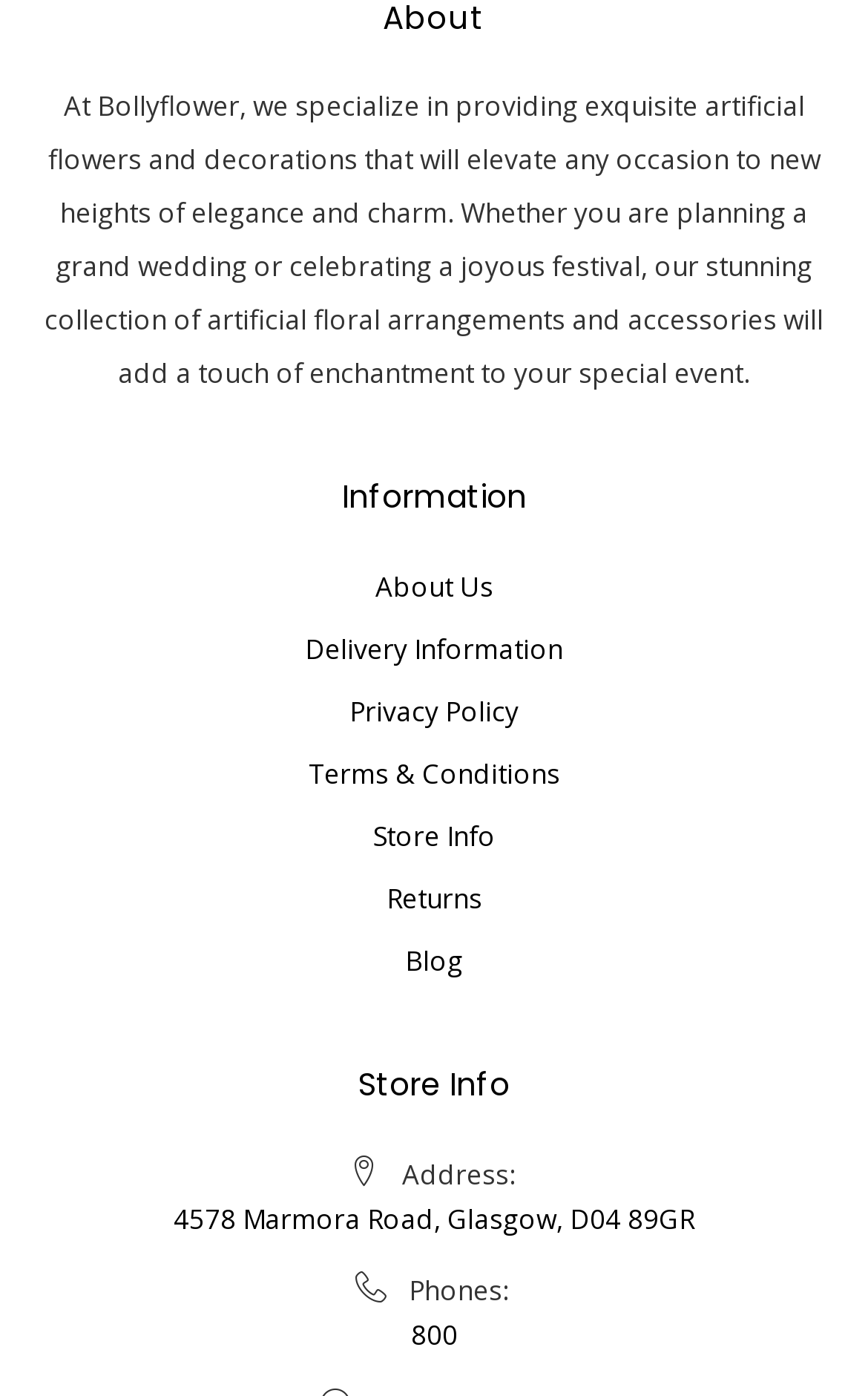Identify the bounding box coordinates of the clickable region necessary to fulfill the following instruction: "Learn about the company". The bounding box coordinates should be four float numbers between 0 and 1, i.e., [left, top, right, bottom].

[0.432, 0.402, 0.568, 0.441]